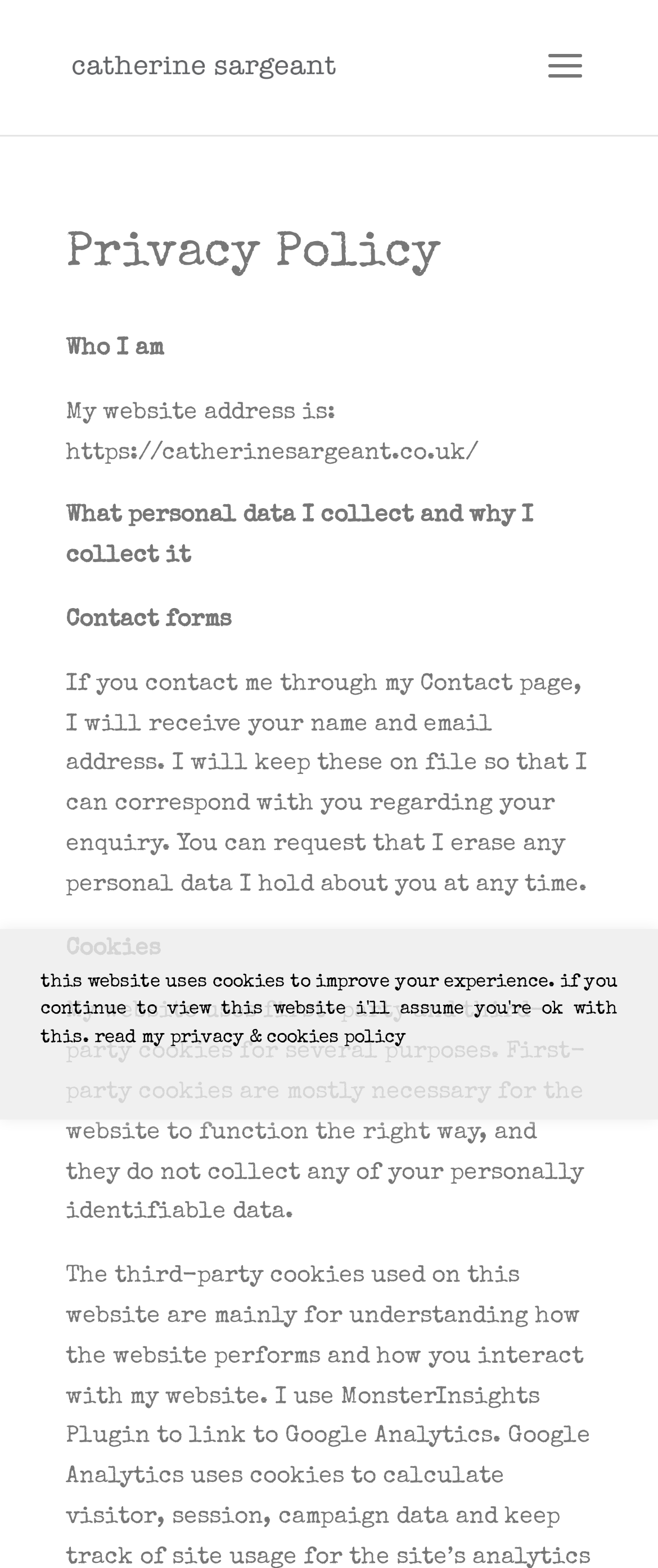Show the bounding box coordinates for the HTML element described as: "alt="Catherine Sargeant"".

[0.11, 0.034, 0.51, 0.049]